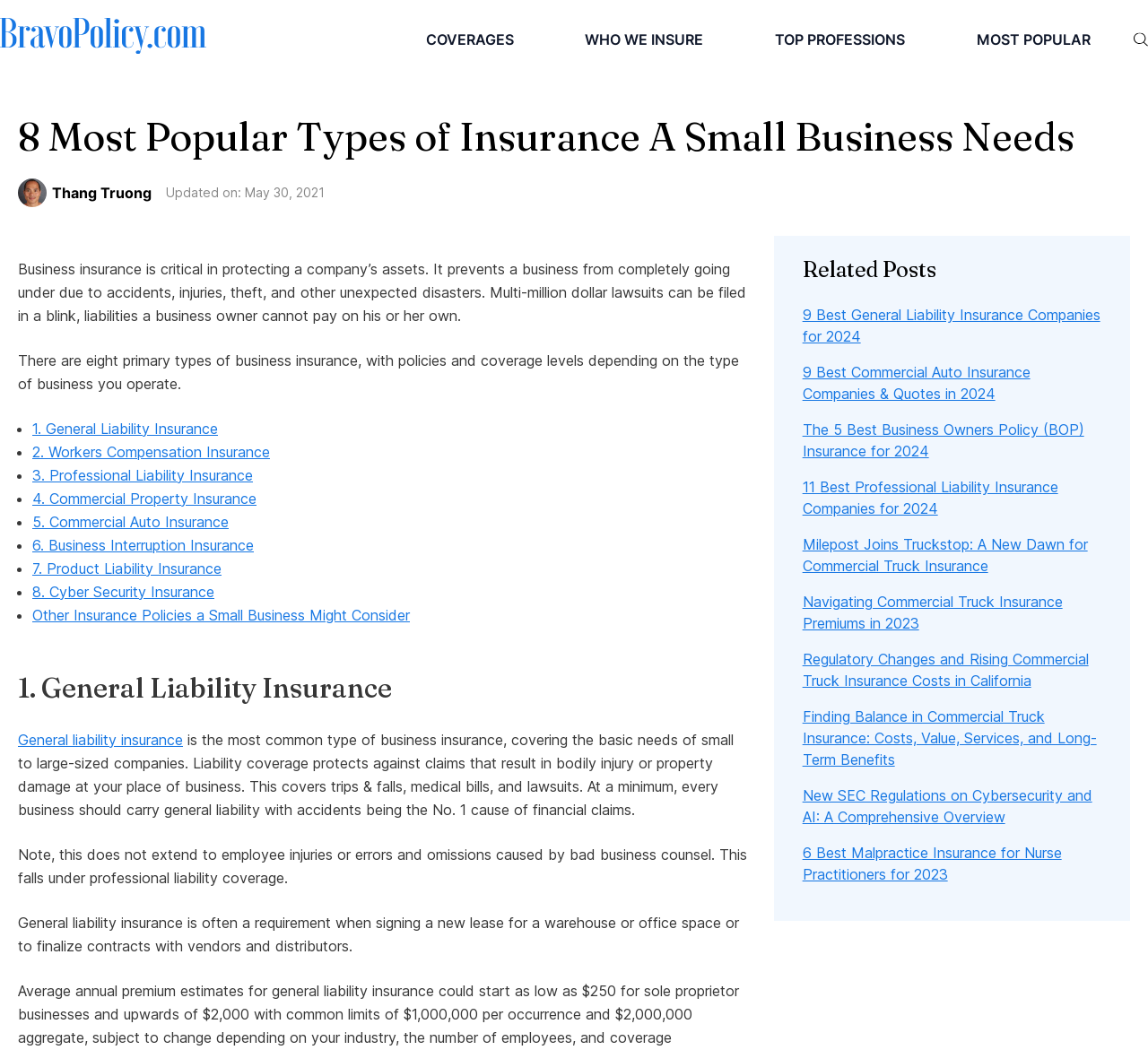Give a concise answer of one word or phrase to the question: 
How many primary types of business insurance are there?

Eight